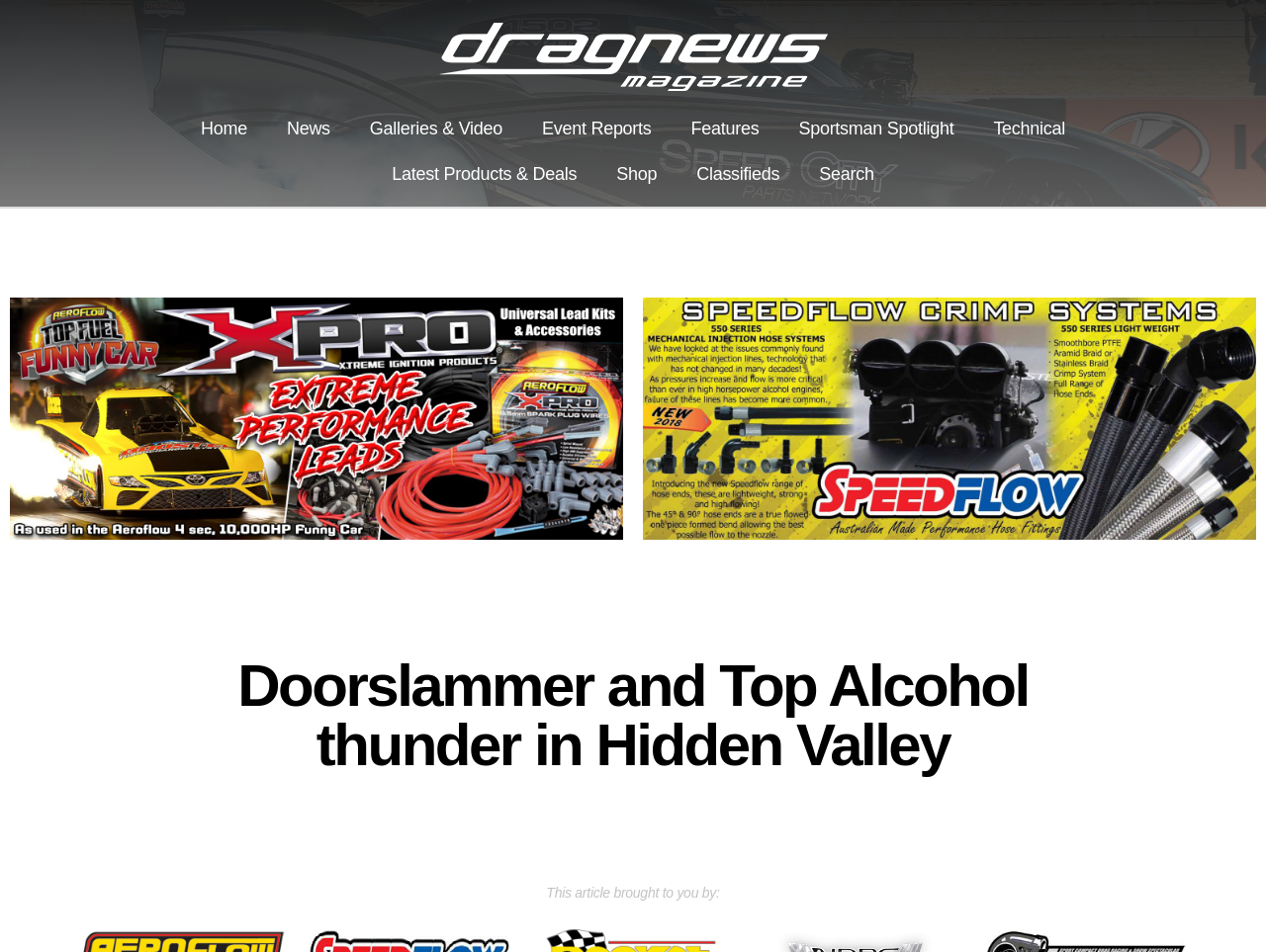Is there a search function on the webpage?
Examine the webpage screenshot and provide an in-depth answer to the question.

I found a navigation link labeled 'Search', which suggests that the webpage has a search function.